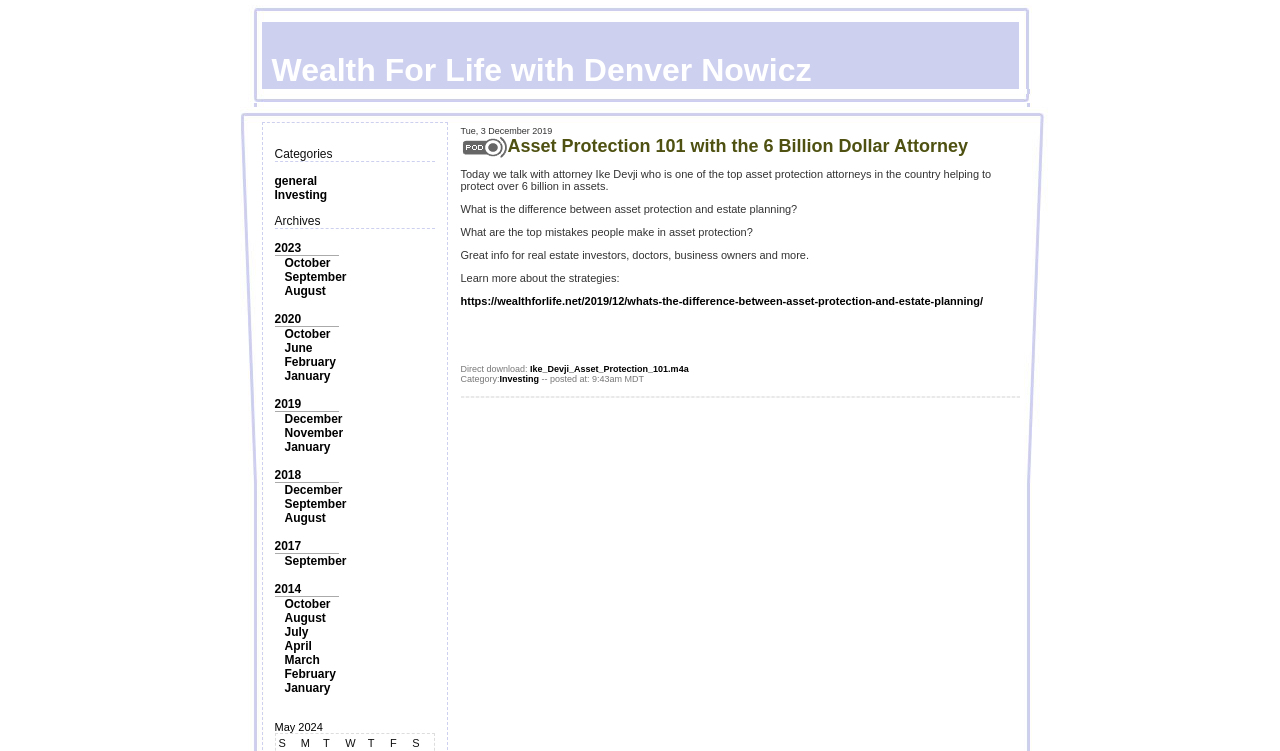Pinpoint the bounding box coordinates of the clickable element needed to complete the instruction: "Visit the 'Investing' category". The coordinates should be provided as four float numbers between 0 and 1: [left, top, right, bottom].

[0.39, 0.498, 0.421, 0.511]